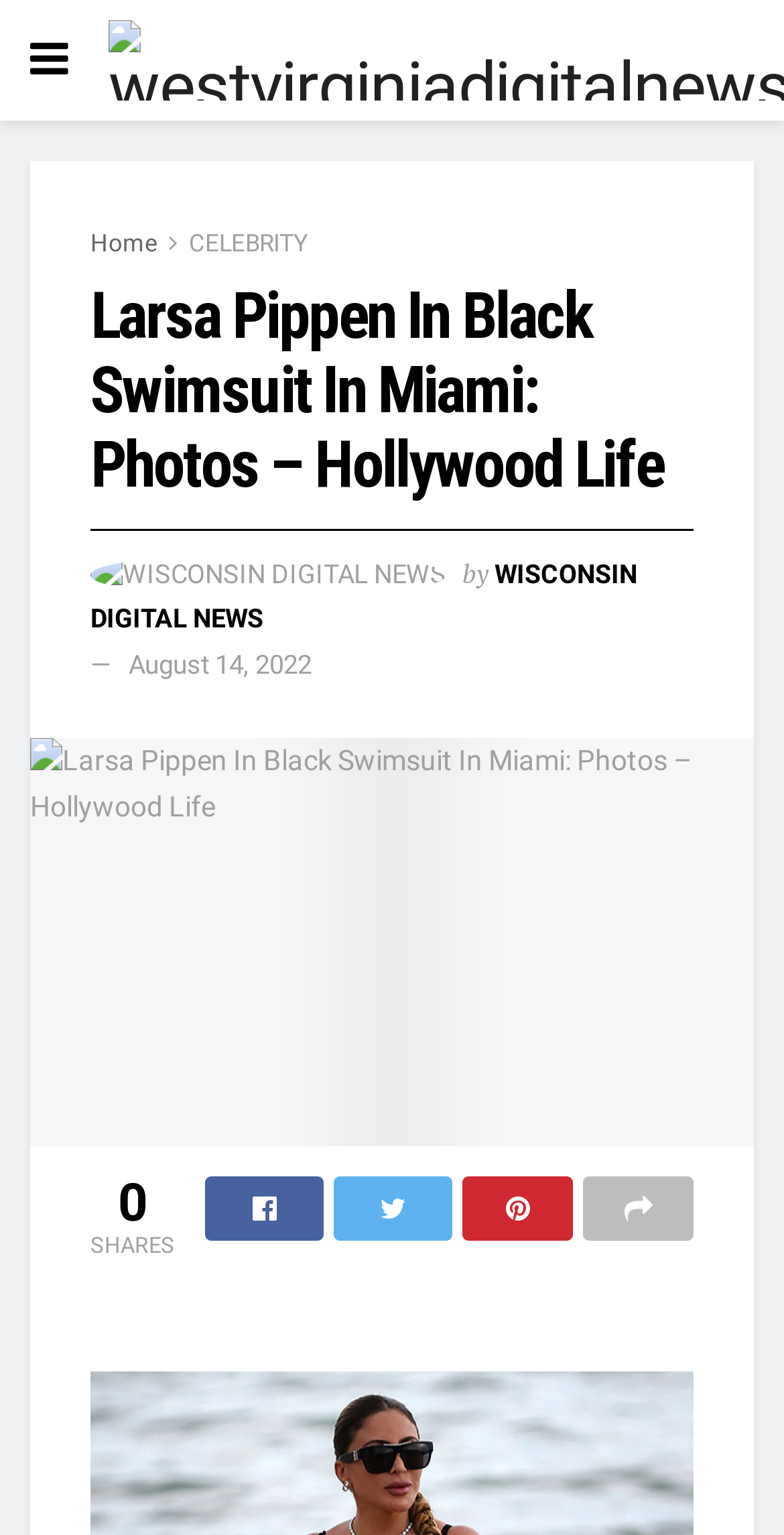What is the date of the article?
Refer to the screenshot and answer in one word or phrase.

August 14, 2022